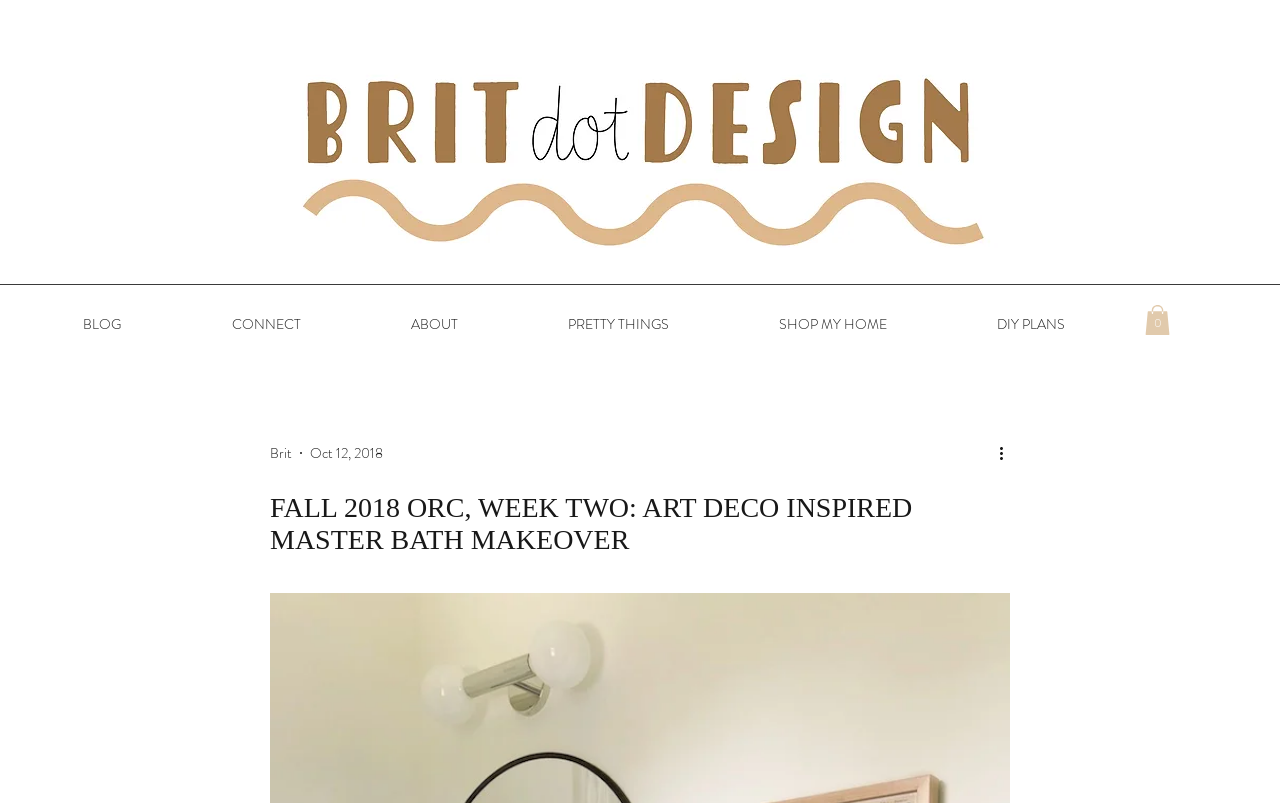Using the provided description PRETTY THINGS, find the bounding box coordinates for the UI element. Provide the coordinates in (top-left x, top-left y, bottom-right x, bottom-right y) format, ensuring all values are between 0 and 1.

[0.401, 0.376, 0.566, 0.432]